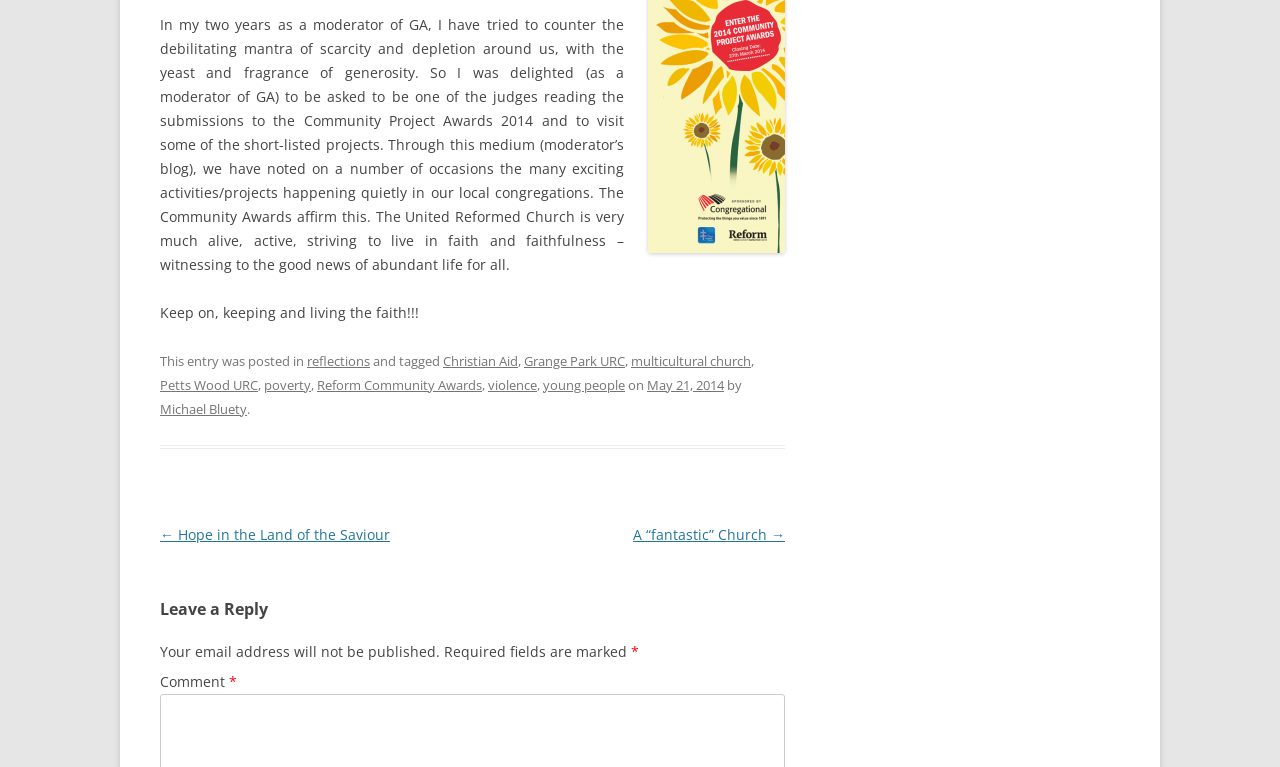Can you specify the bounding box coordinates for the region that should be clicked to fulfill this instruction: "Visit the Grange Park URC webpage".

[0.409, 0.458, 0.488, 0.482]